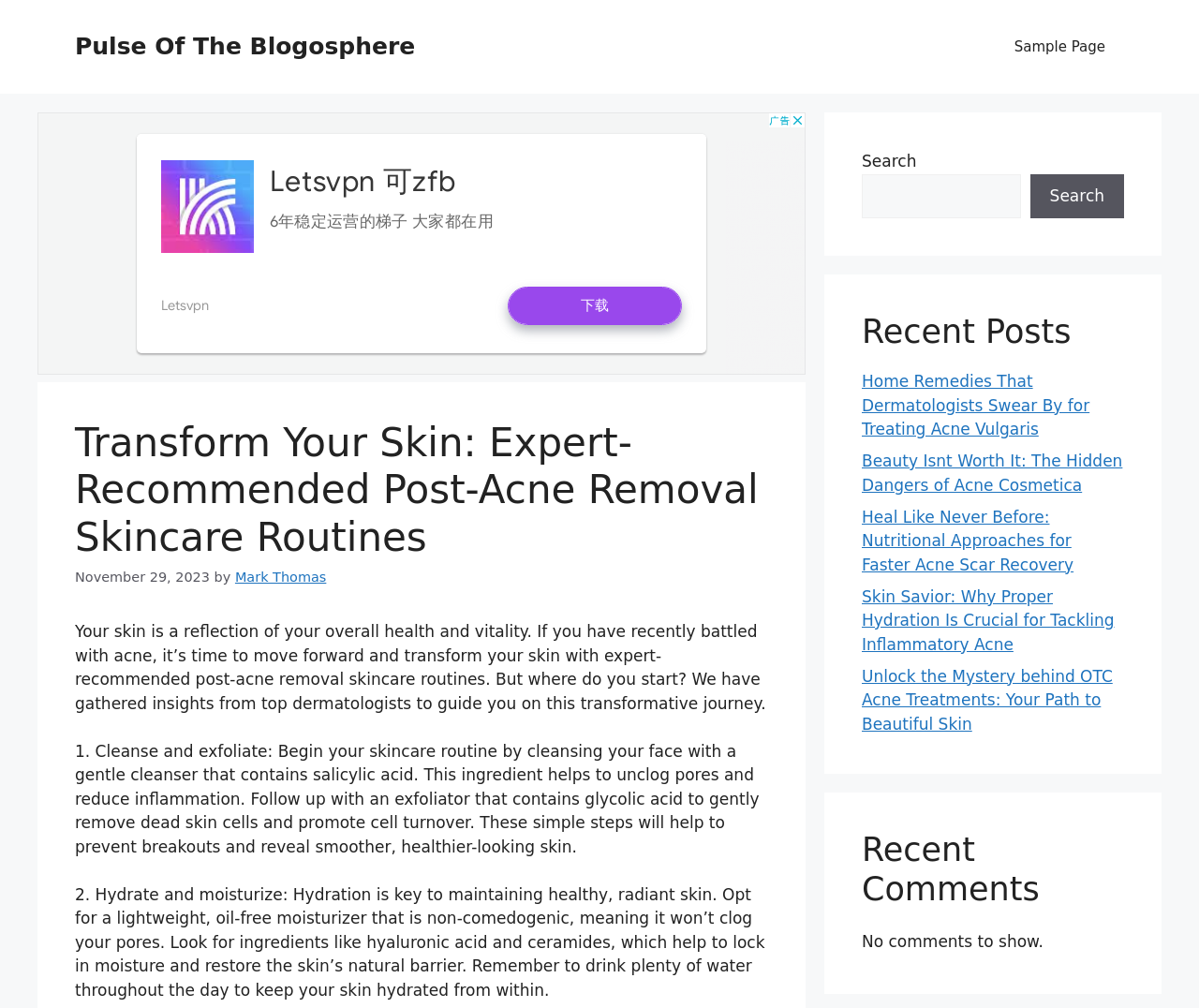Determine the bounding box for the HTML element described here: "Sample Page". The coordinates should be given as [left, top, right, bottom] with each number being a float between 0 and 1.

[0.83, 0.019, 0.938, 0.074]